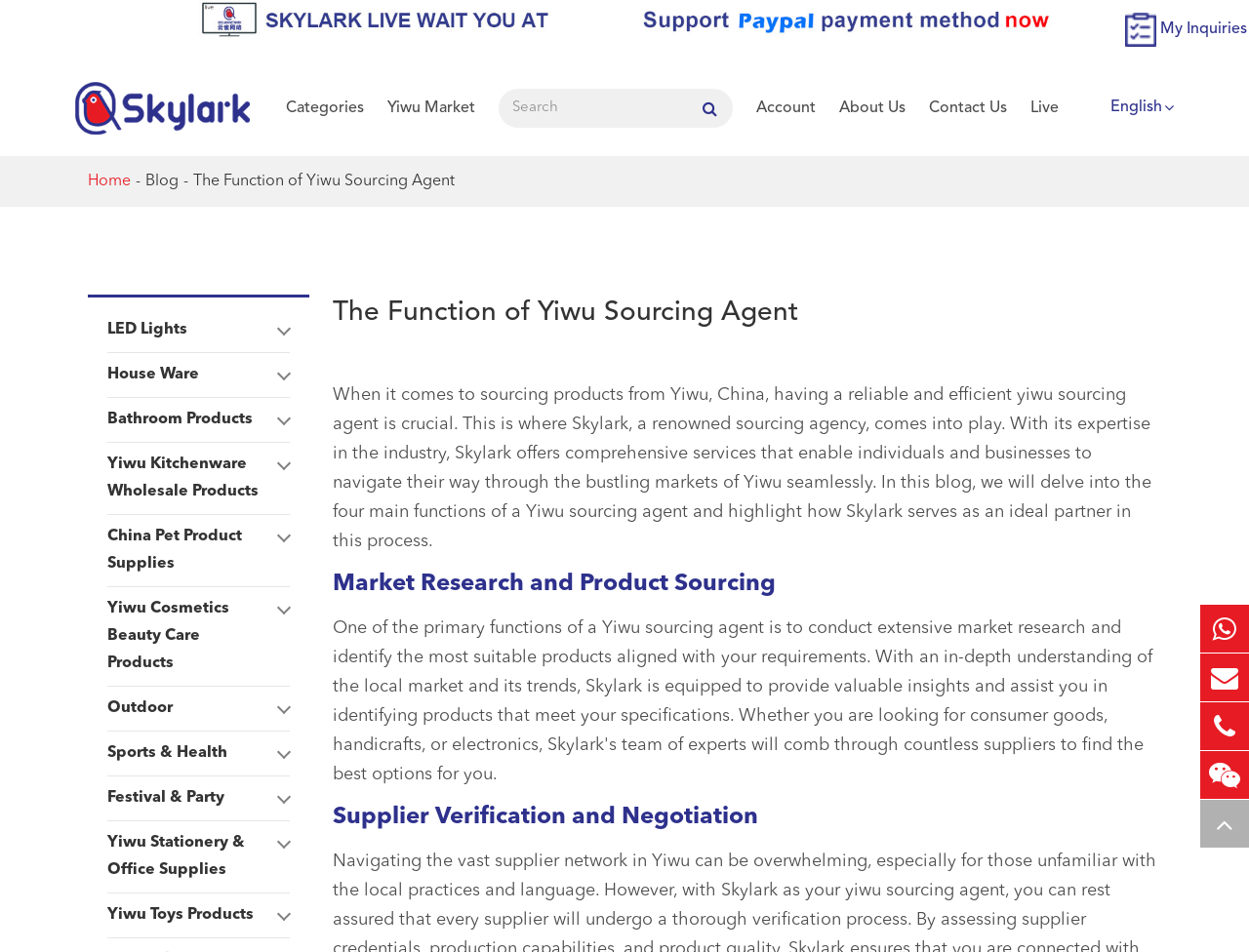Please determine the bounding box coordinates for the UI element described here. Use the format (top-left x, top-left y, bottom-right x, bottom-right y) with values bounded between 0 and 1: Link to publication in Scopus

None